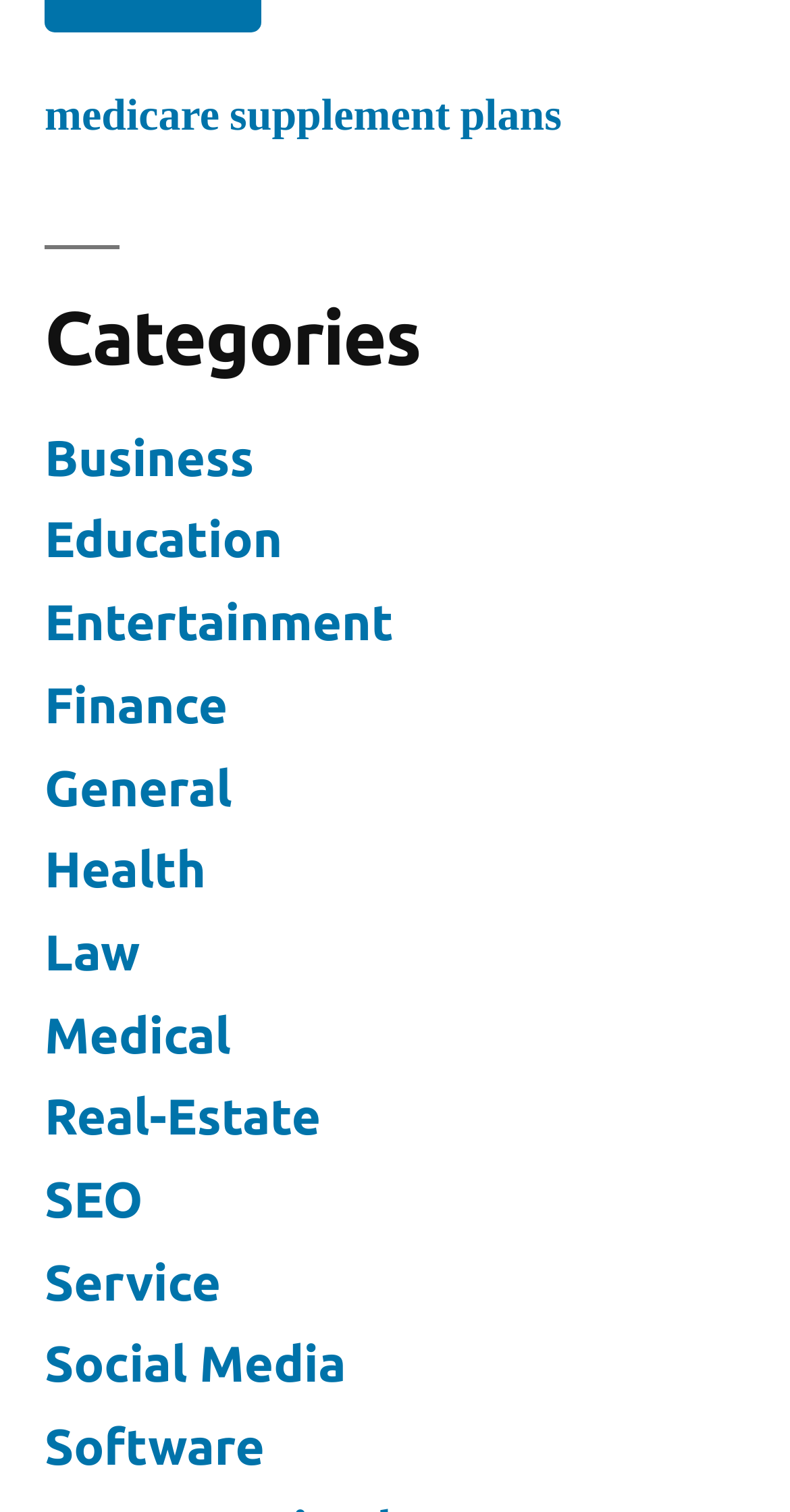Provide the bounding box coordinates of the HTML element this sentence describes: "medicare supplement plans". The bounding box coordinates consist of four float numbers between 0 and 1, i.e., [left, top, right, bottom].

[0.056, 0.057, 0.711, 0.095]